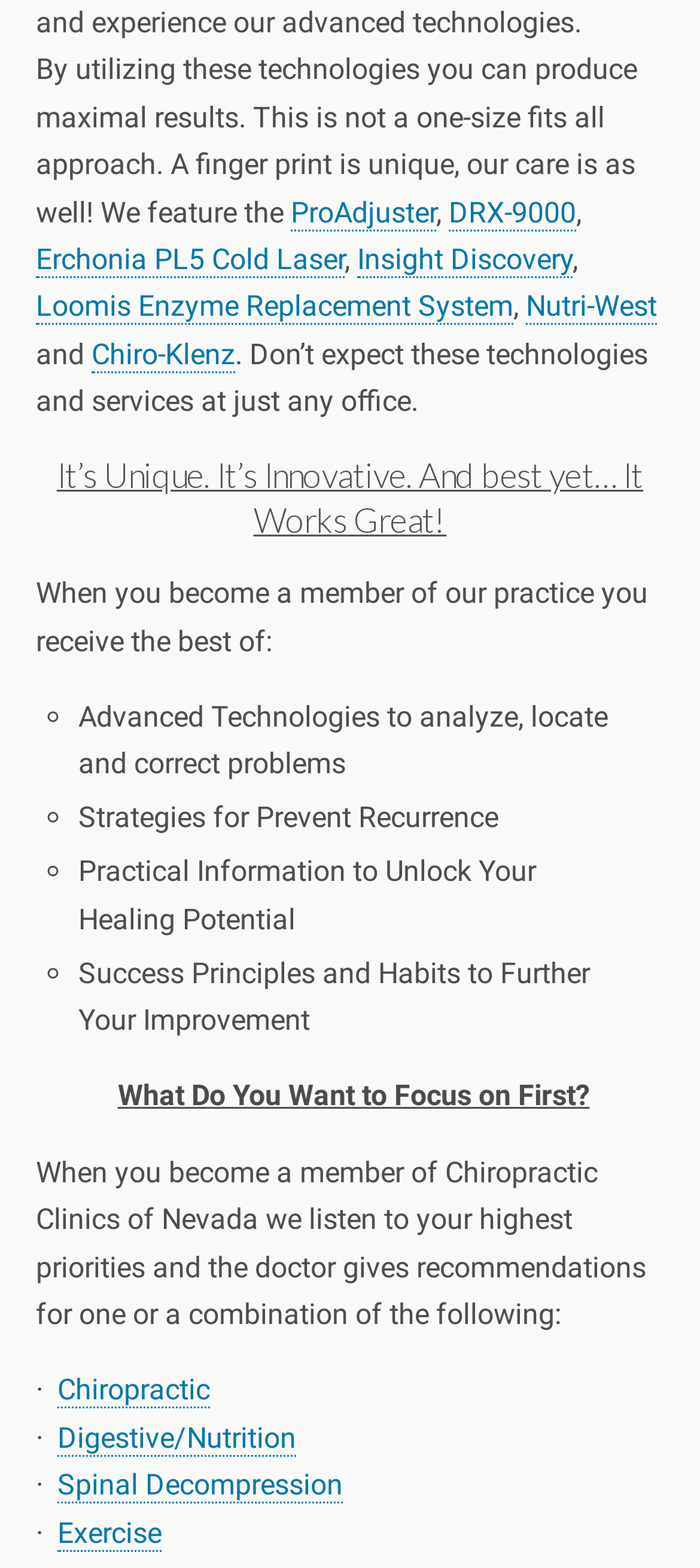What is the tone of the webpage?
Based on the image, answer the question with as much detail as possible.

I inferred this answer by looking at the language and structure of the webpage, which appears to be professional and informative, providing details about the chiropractic clinic and its services.